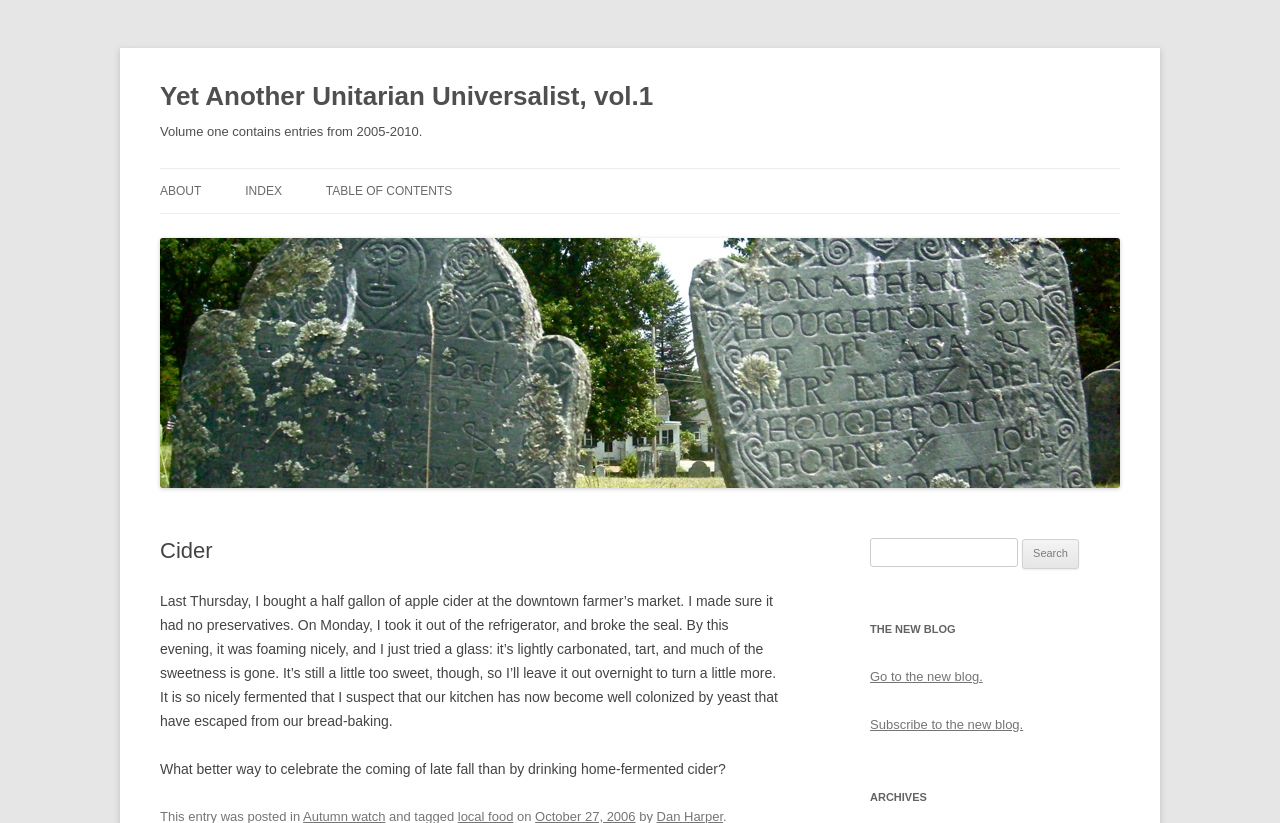Please answer the following question as detailed as possible based on the image: 
What is the volume period of this blog?

The answer can be found in the second heading element which states 'Volume one contains entries from 2005-2010.'